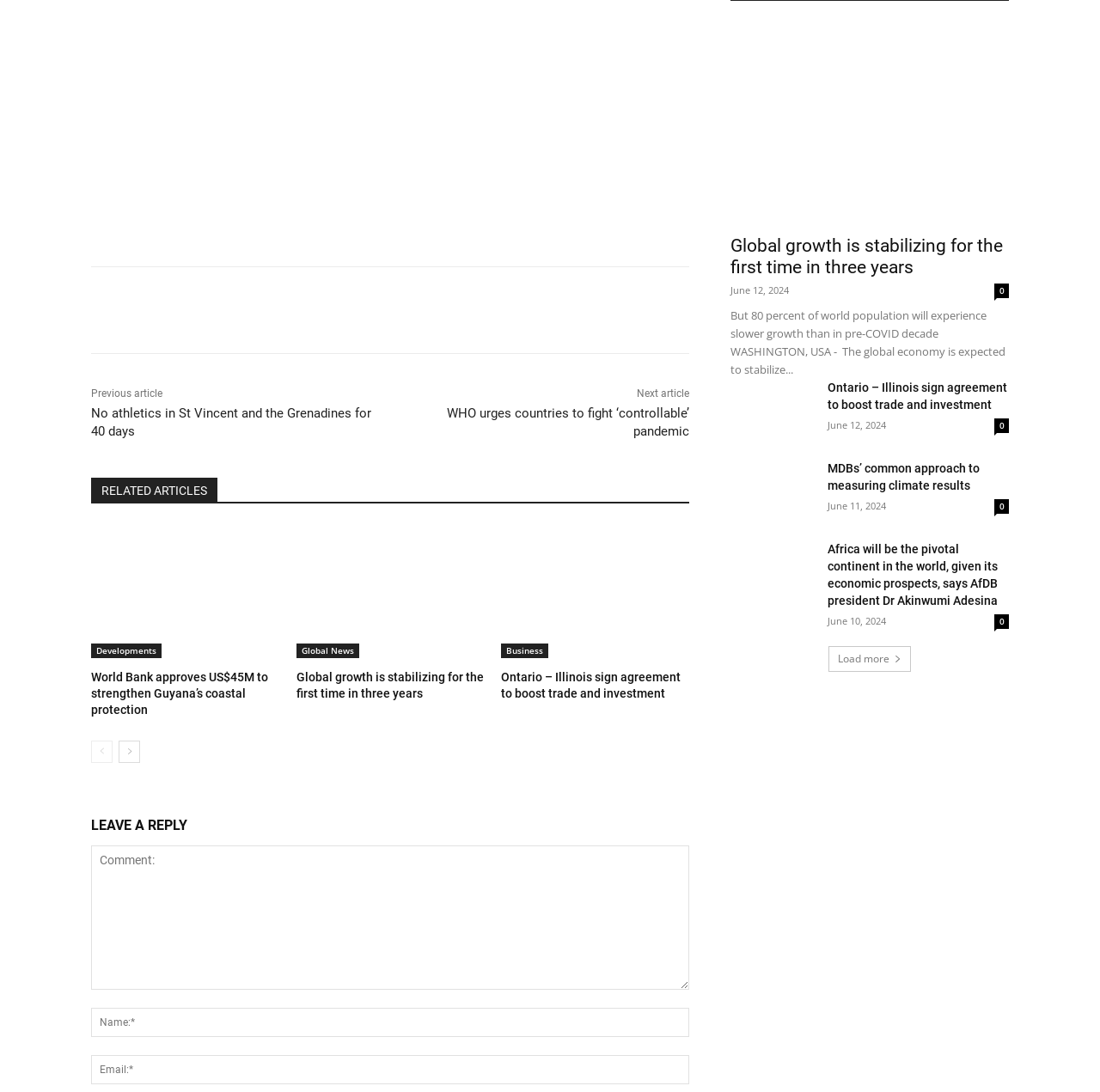Find the bounding box coordinates of the UI element according to this description: "Facebook".

[0.177, 0.269, 0.209, 0.3]